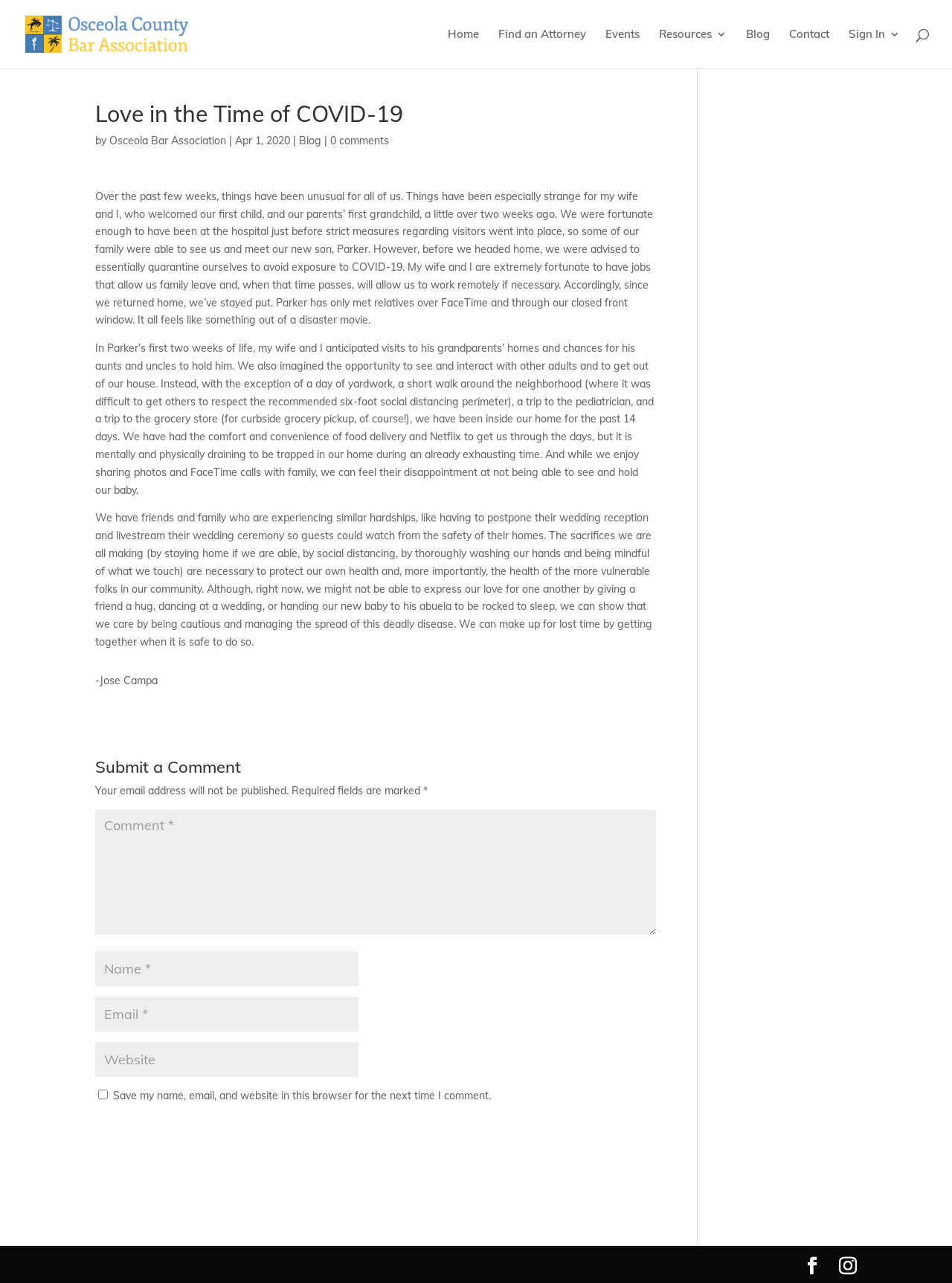Show the bounding box coordinates of the region that should be clicked to follow the instruction: "Enter a comment."

[0.1, 0.631, 0.689, 0.729]